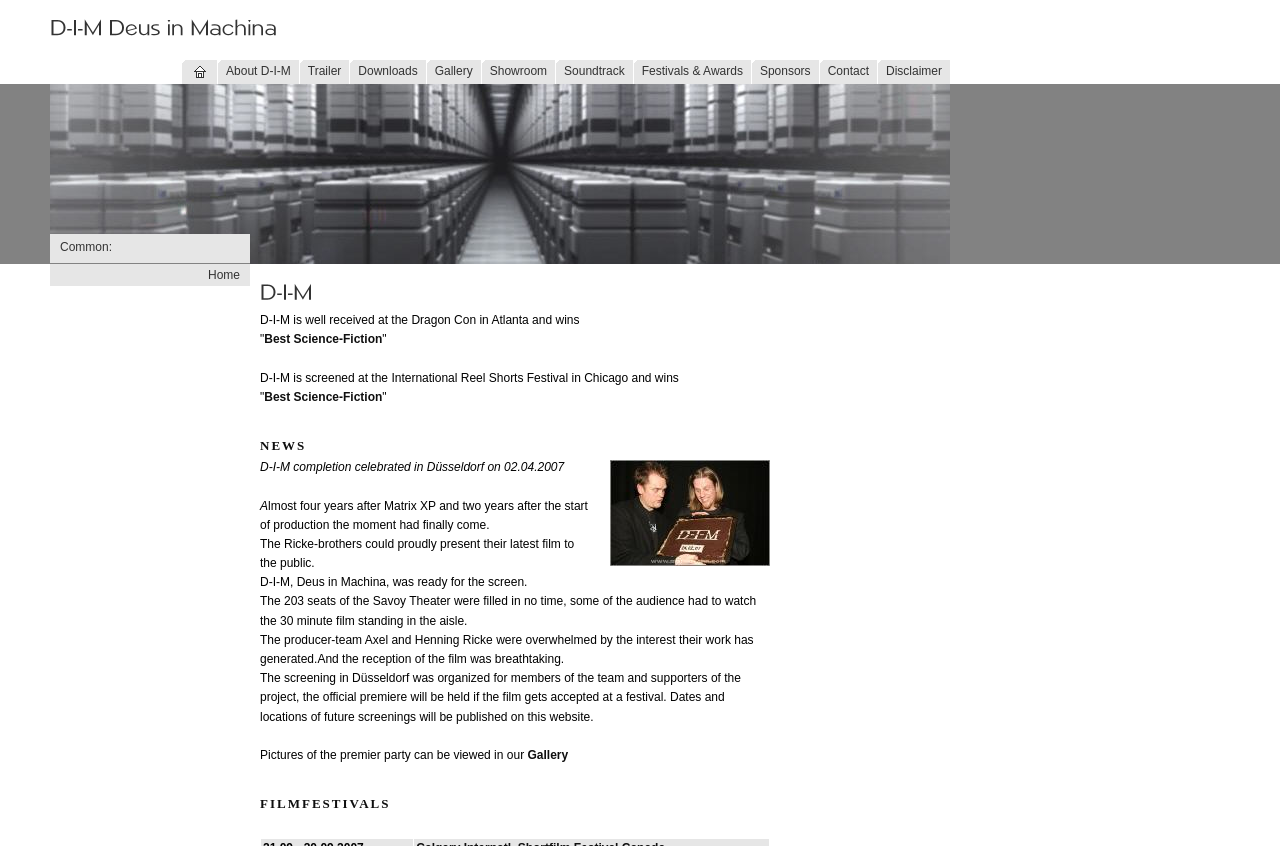With reference to the image, please provide a detailed answer to the following question: What is the name of the film?

The name of the film can be inferred from the root element 'D-I-M' and the various mentions of 'D-I-M' throughout the webpage, such as in the links and headings.